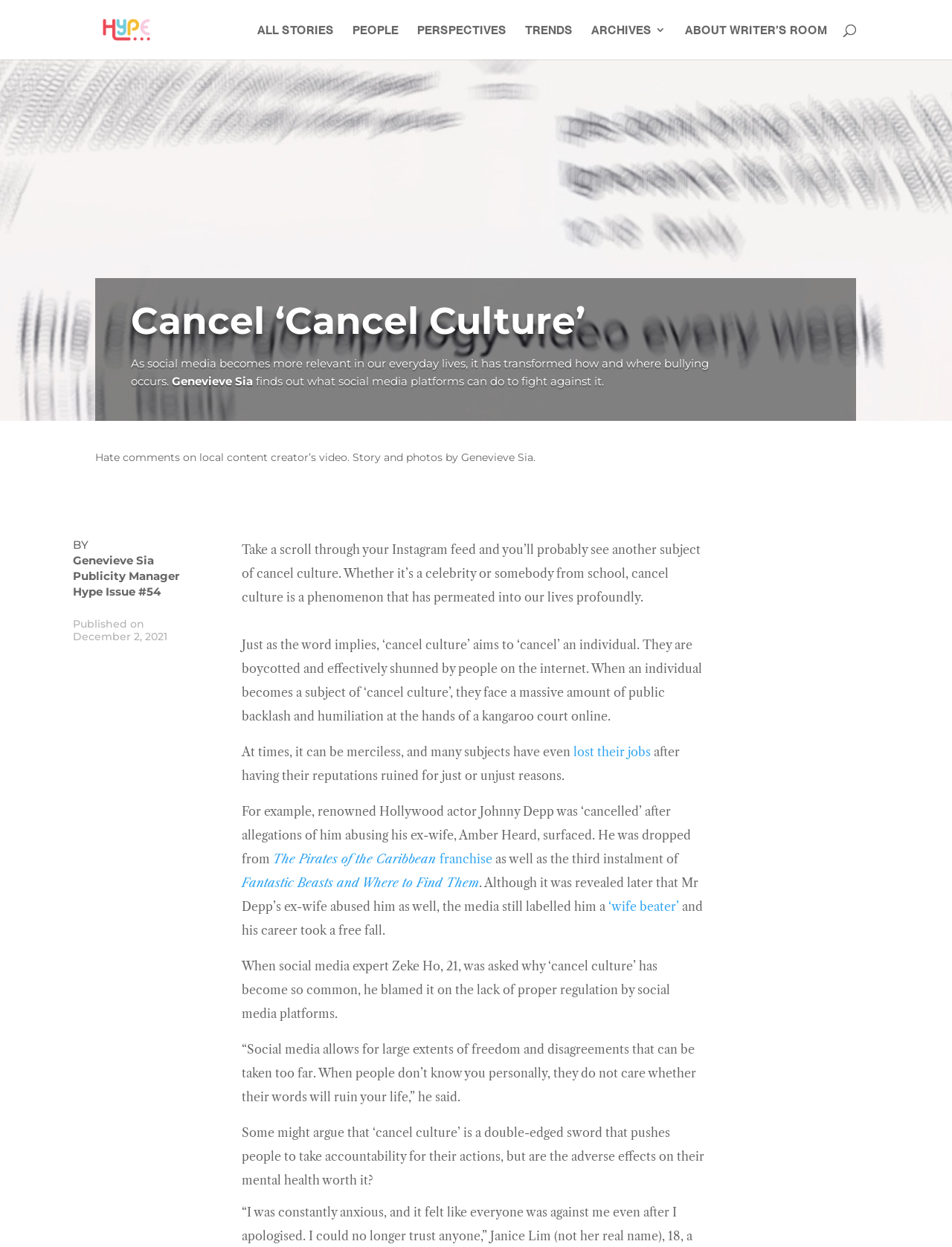Specify the bounding box coordinates (top-left x, top-left y, bottom-right x, bottom-right y) of the UI element in the screenshot that matches this description: About Writer’s Room

[0.72, 0.02, 0.869, 0.048]